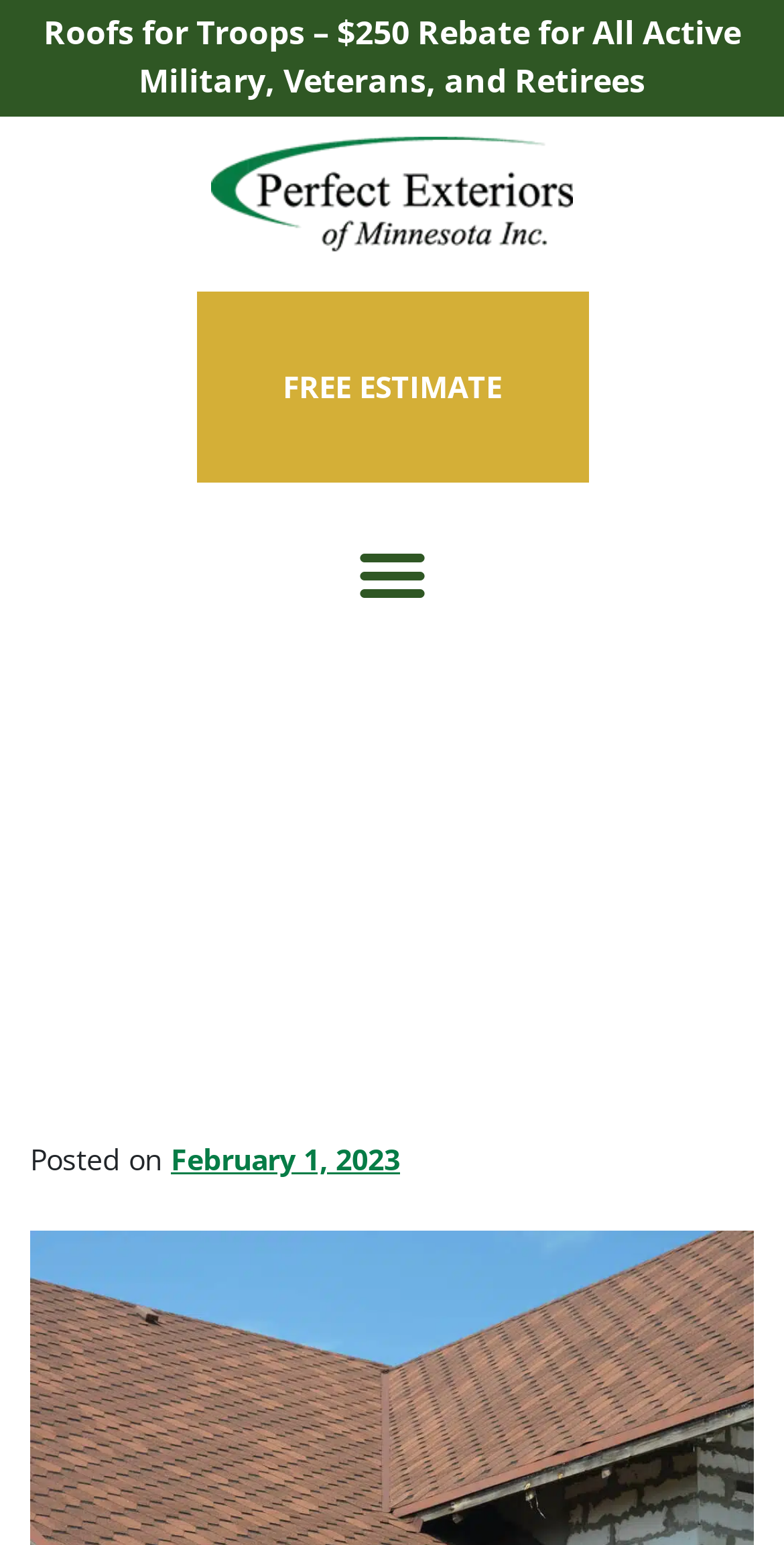Based on the image, provide a detailed and complete answer to the question: 
What is the date of the latest article?

I found the date by looking at the link element with the text 'February 1, 2023' which is located below the heading 'Open Valley vs. Closed Valley Roofing'.